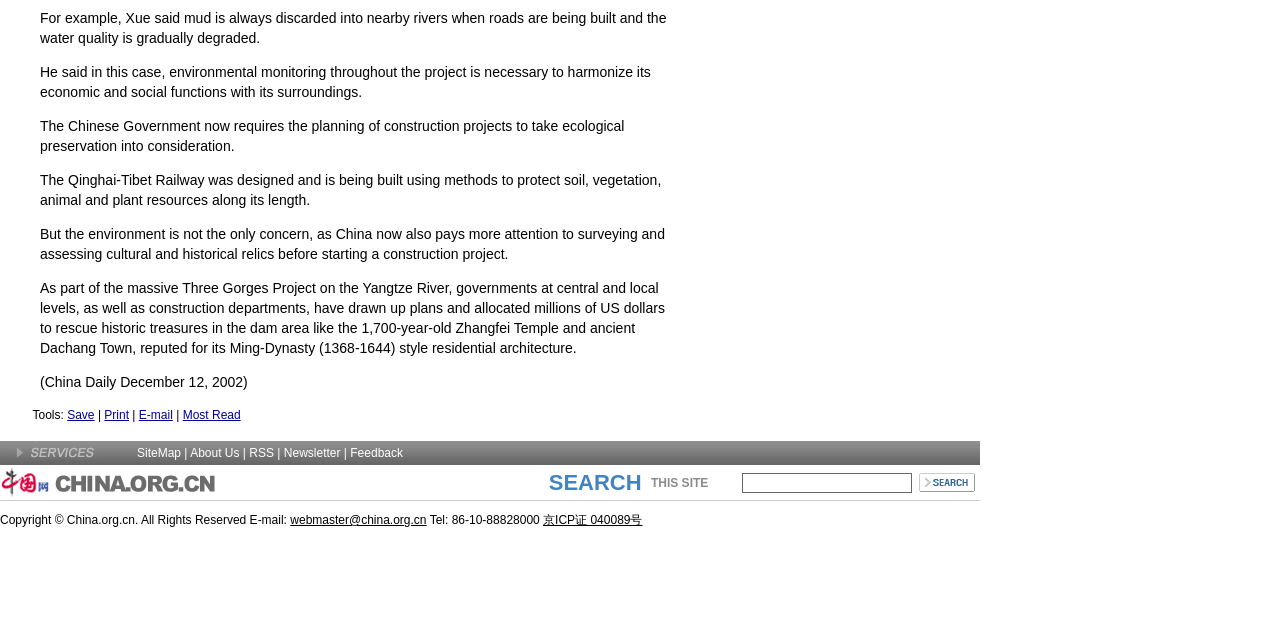Using the element description: "About Us", determine the bounding box coordinates for the specified UI element. The coordinates should be four float numbers between 0 and 1, [left, top, right, bottom].

[0.149, 0.697, 0.187, 0.719]